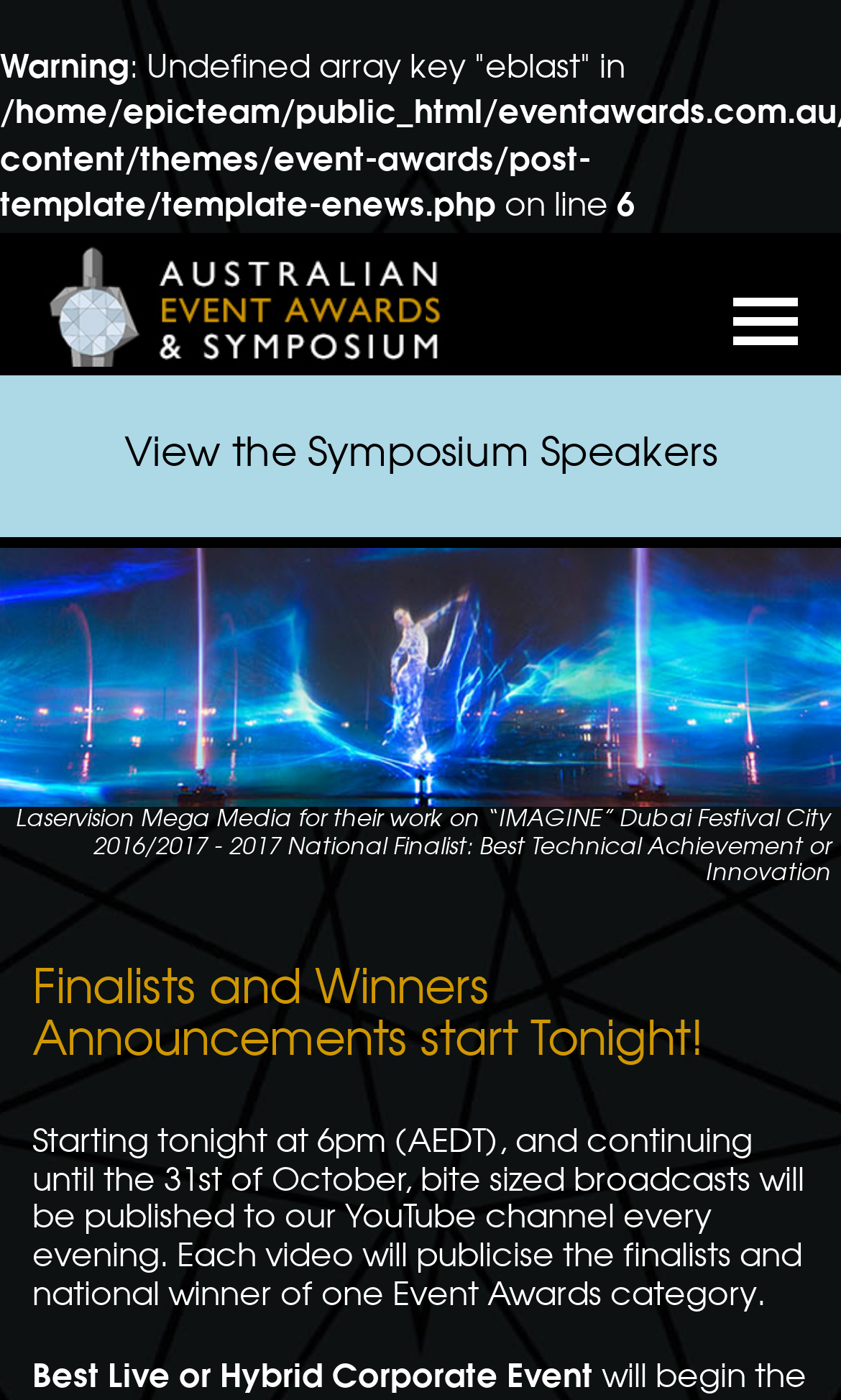Using the description "title="Model"", predict the bounding box of the relevant HTML element.

[0.038, 0.174, 0.603, 0.262]